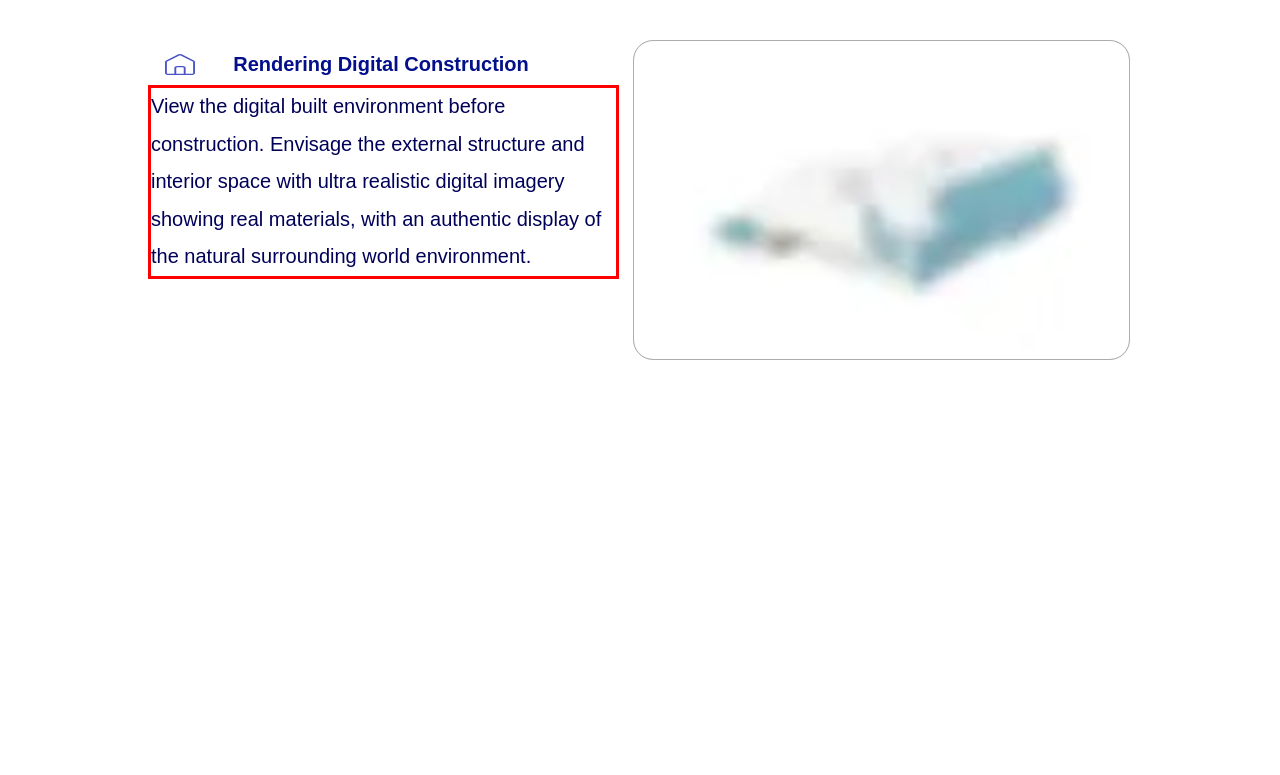With the given screenshot of a webpage, locate the red rectangle bounding box and extract the text content using OCR.

View the digital built environment before construction. Envisage the external structure and interior space with ultra realistic digital imagery showing real materials, with an authentic display of the natural surrounding world environment.